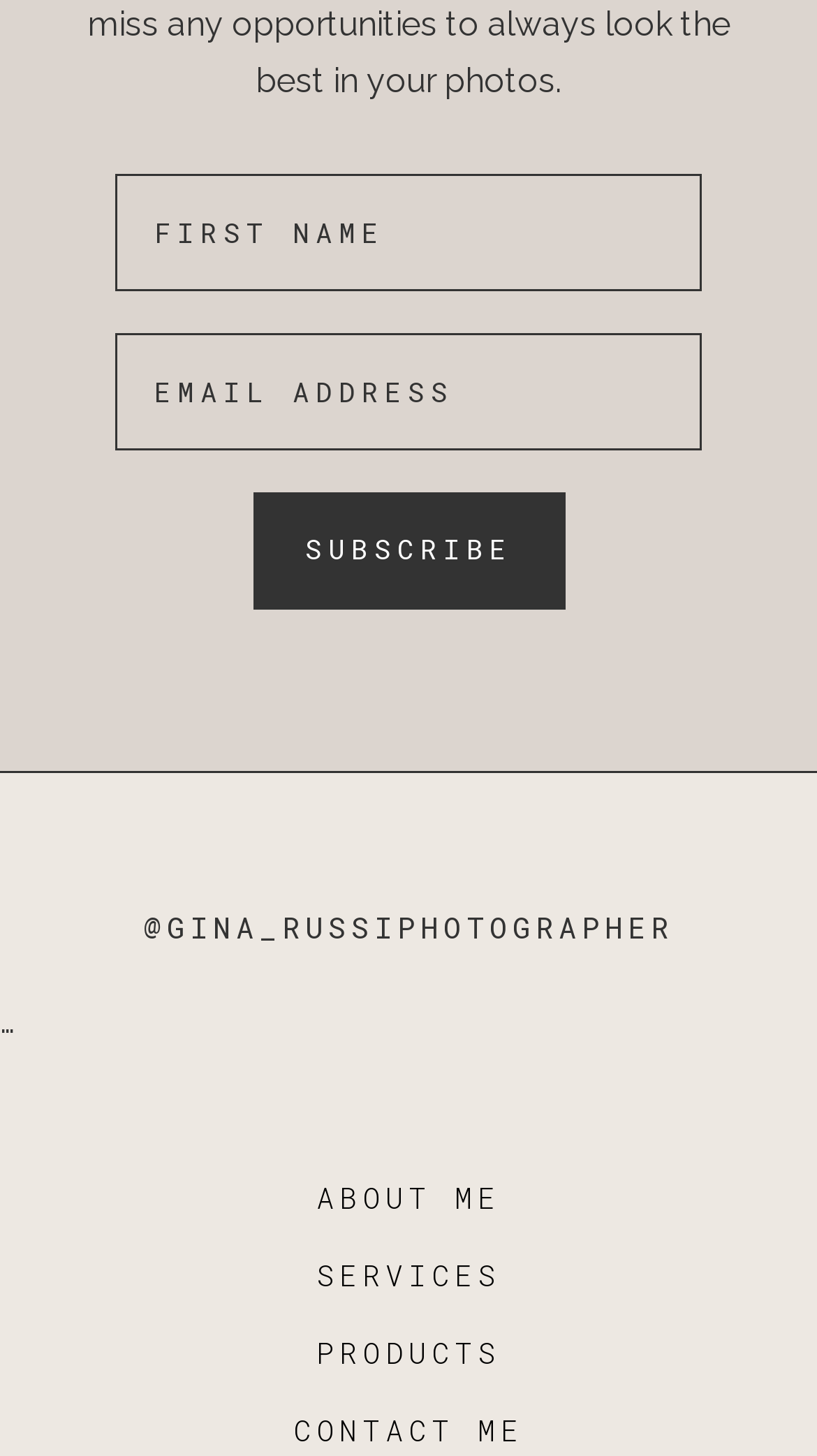Determine the bounding box of the UI element mentioned here: "name="EMAIL" placeholder="email address"". The coordinates must be in the format [left, top, right, bottom] with values ranging from 0 to 1.

[0.14, 0.228, 0.86, 0.309]